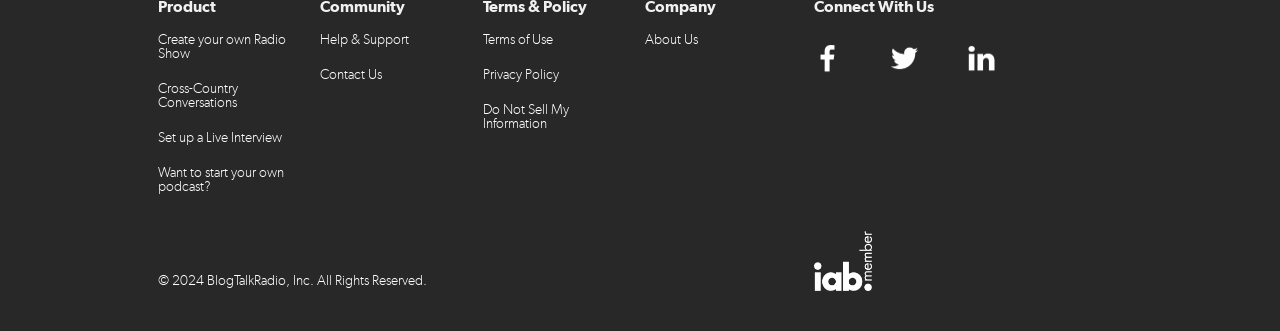Specify the bounding box coordinates of the region I need to click to perform the following instruction: "Create your own radio show". The coordinates must be four float numbers in the range of 0 to 1, i.e., [left, top, right, bottom].

[0.123, 0.078, 0.24, 0.205]